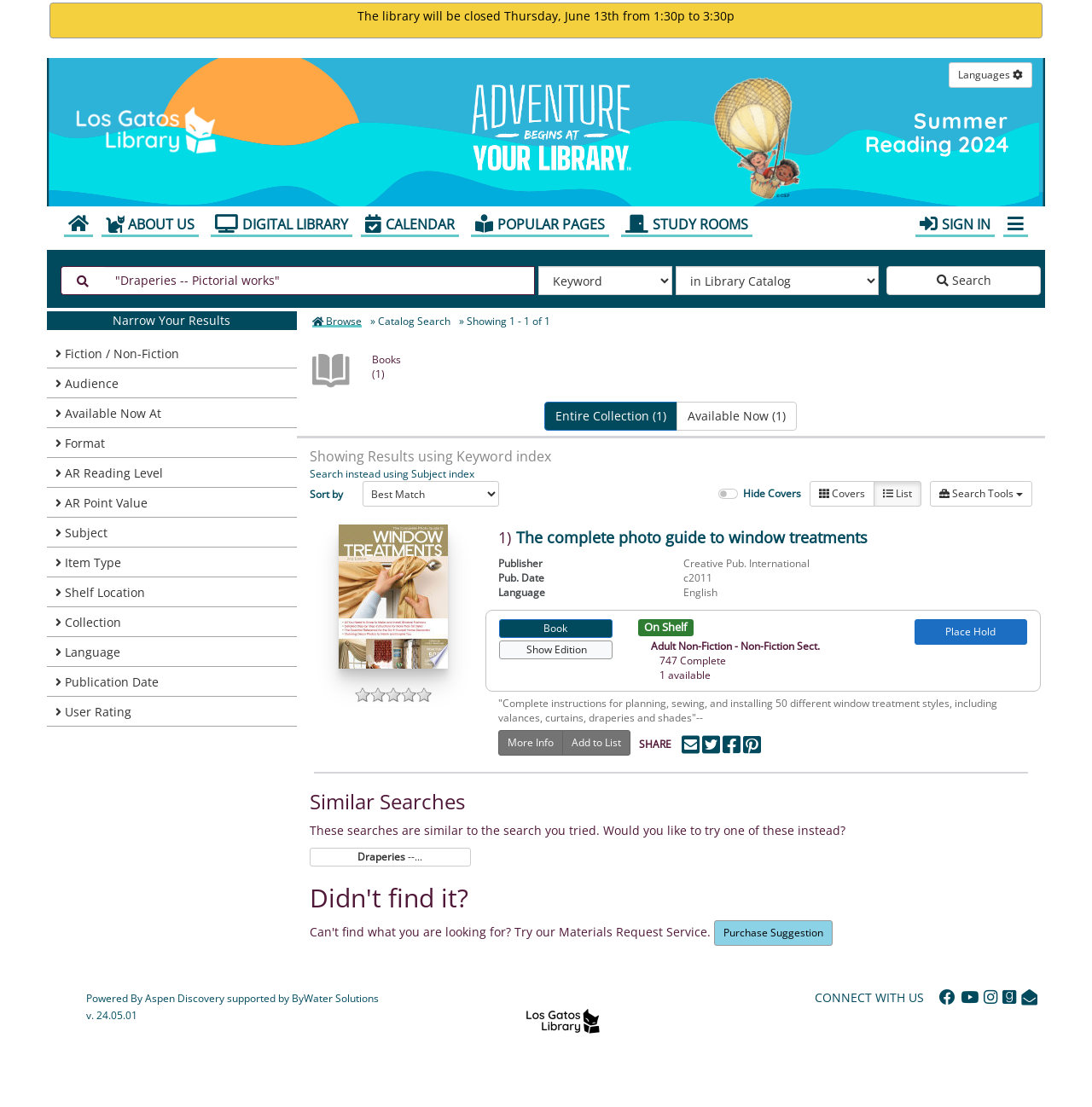Please provide the bounding box coordinates in the format (top-left x, top-left y, bottom-right x, bottom-right y). Remember, all values are floating point numbers between 0 and 1. What is the bounding box coordinate of the region described as: alt="Los Gatos Library (California)"

[0.418, 0.914, 0.613, 0.928]